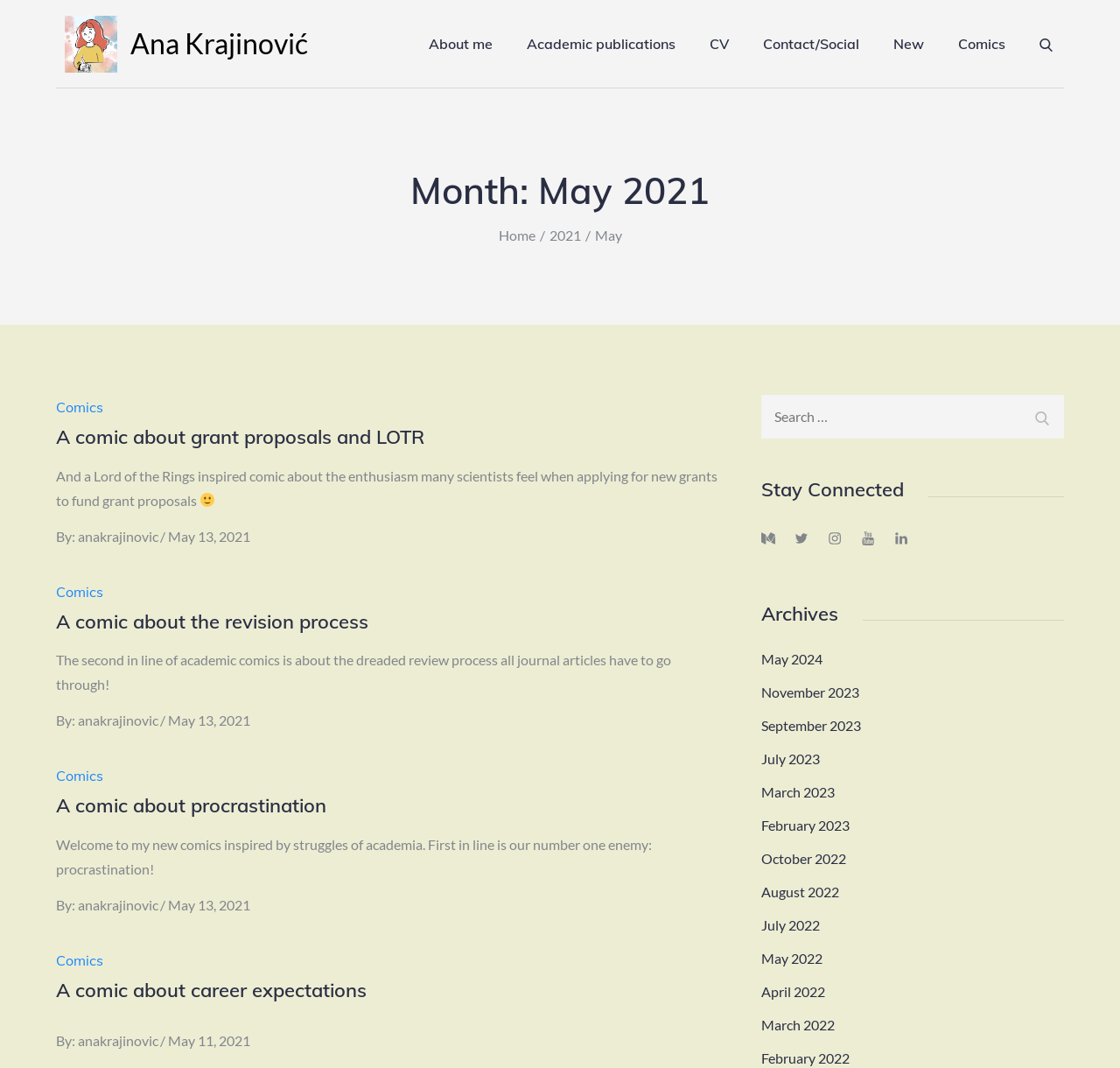Could you indicate the bounding box coordinates of the region to click in order to complete this instruction: "Search for something".

[0.68, 0.369, 0.95, 0.41]